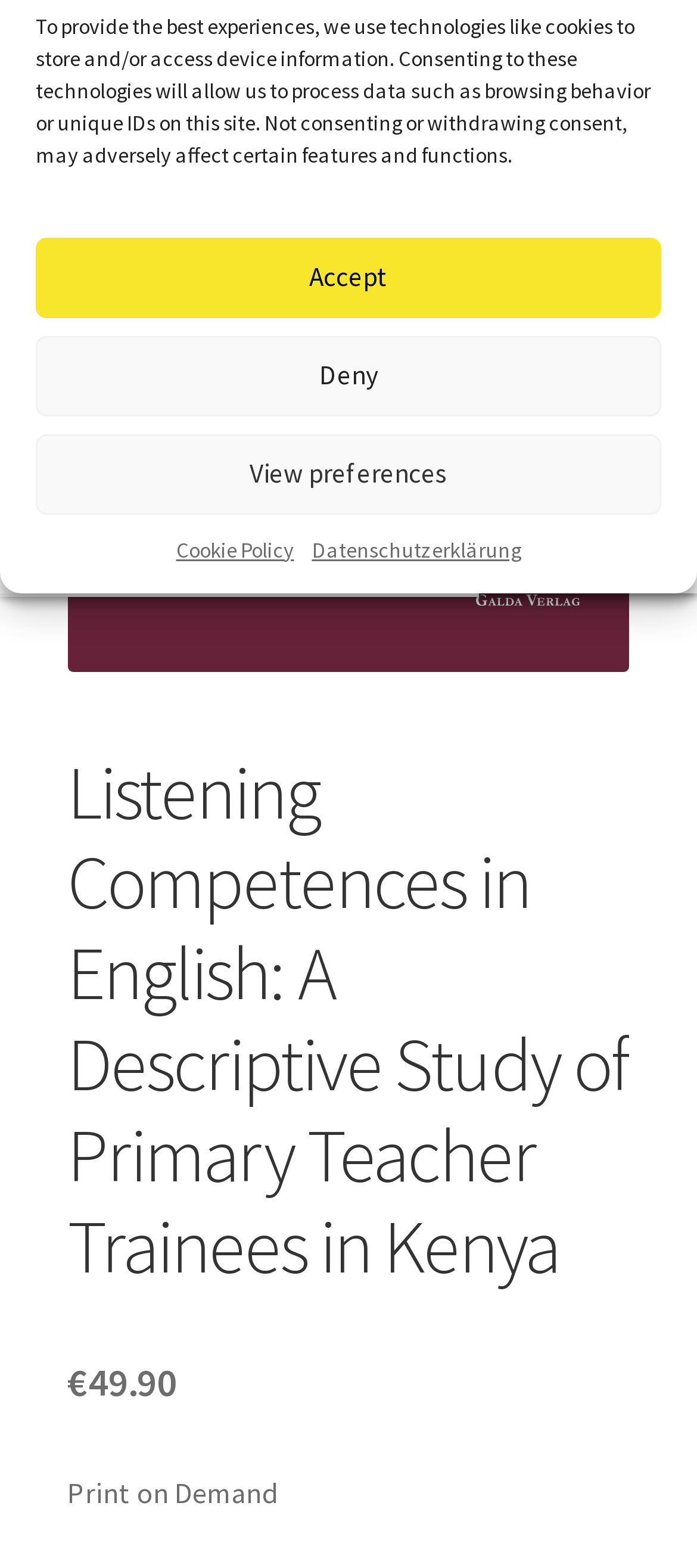Given the element description "Cookie Policy" in the screenshot, predict the bounding box coordinates of that UI element.

[0.253, 0.339, 0.422, 0.361]